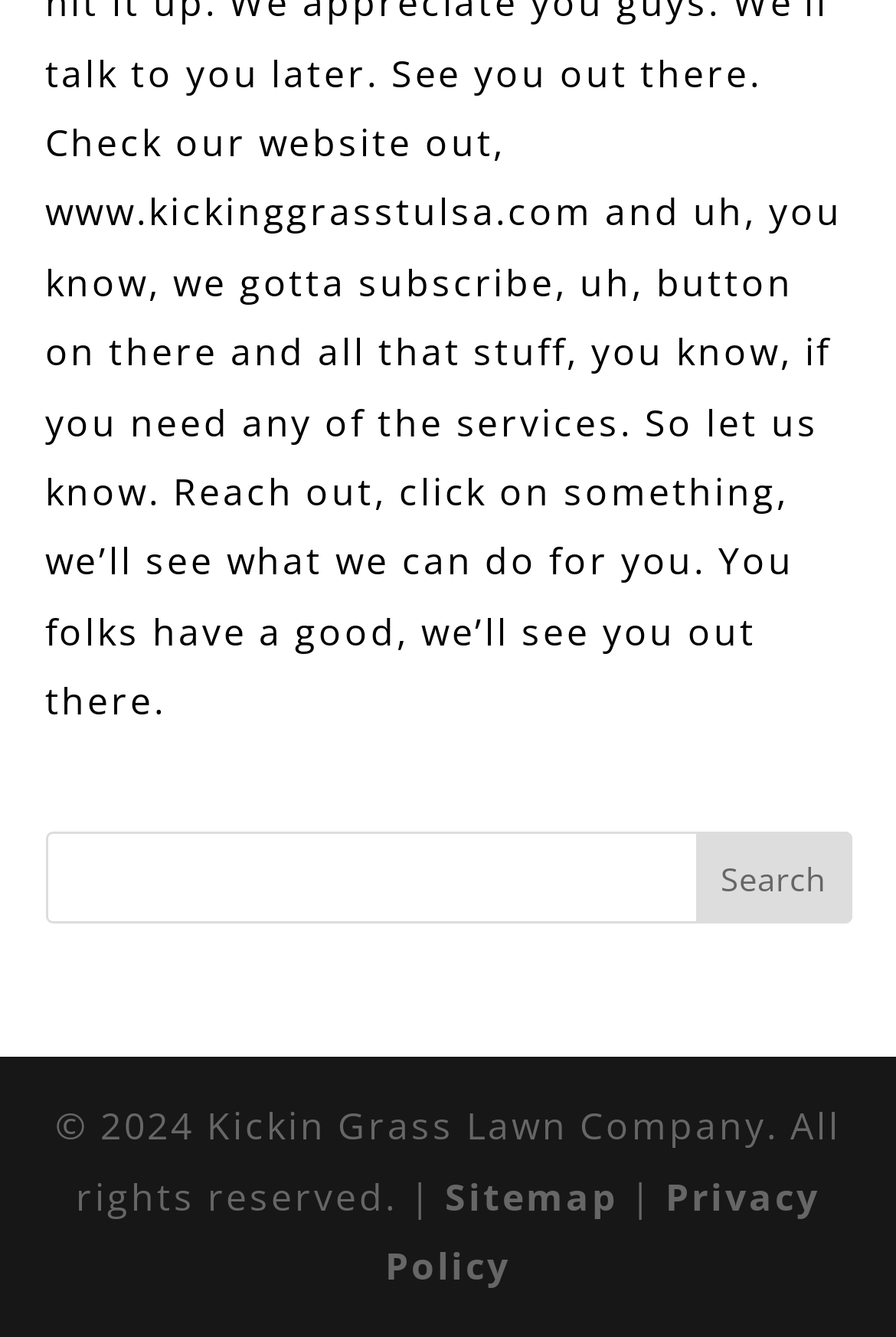What is the purpose of the textbox?
Respond with a short answer, either a single word or a phrase, based on the image.

Search